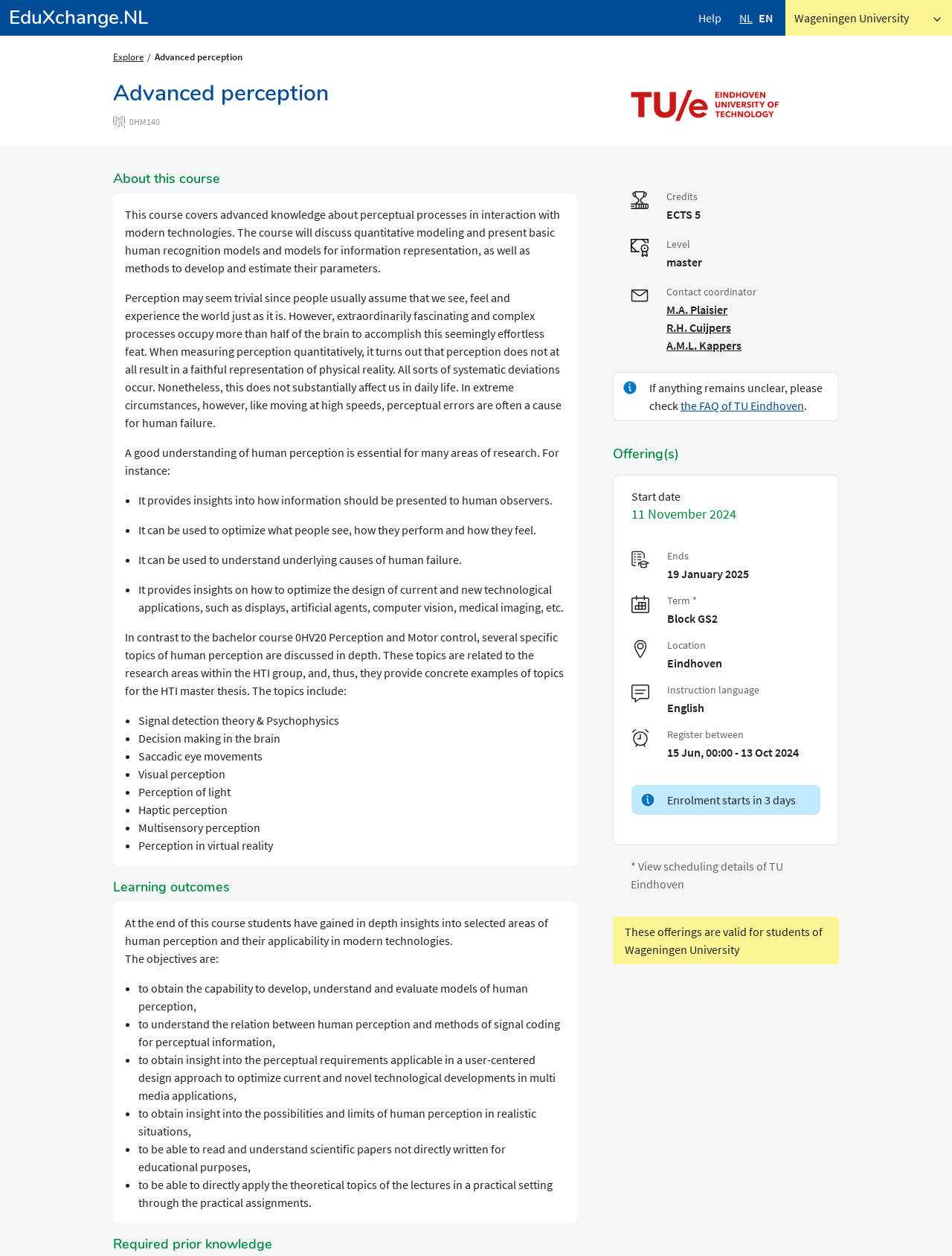Provide the bounding box coordinates for the UI element described in this sentence: "M.A. Plaisier". The coordinates should be four float values between 0 and 1, i.e., [left, top, right, bottom].

[0.7, 0.241, 0.764, 0.252]